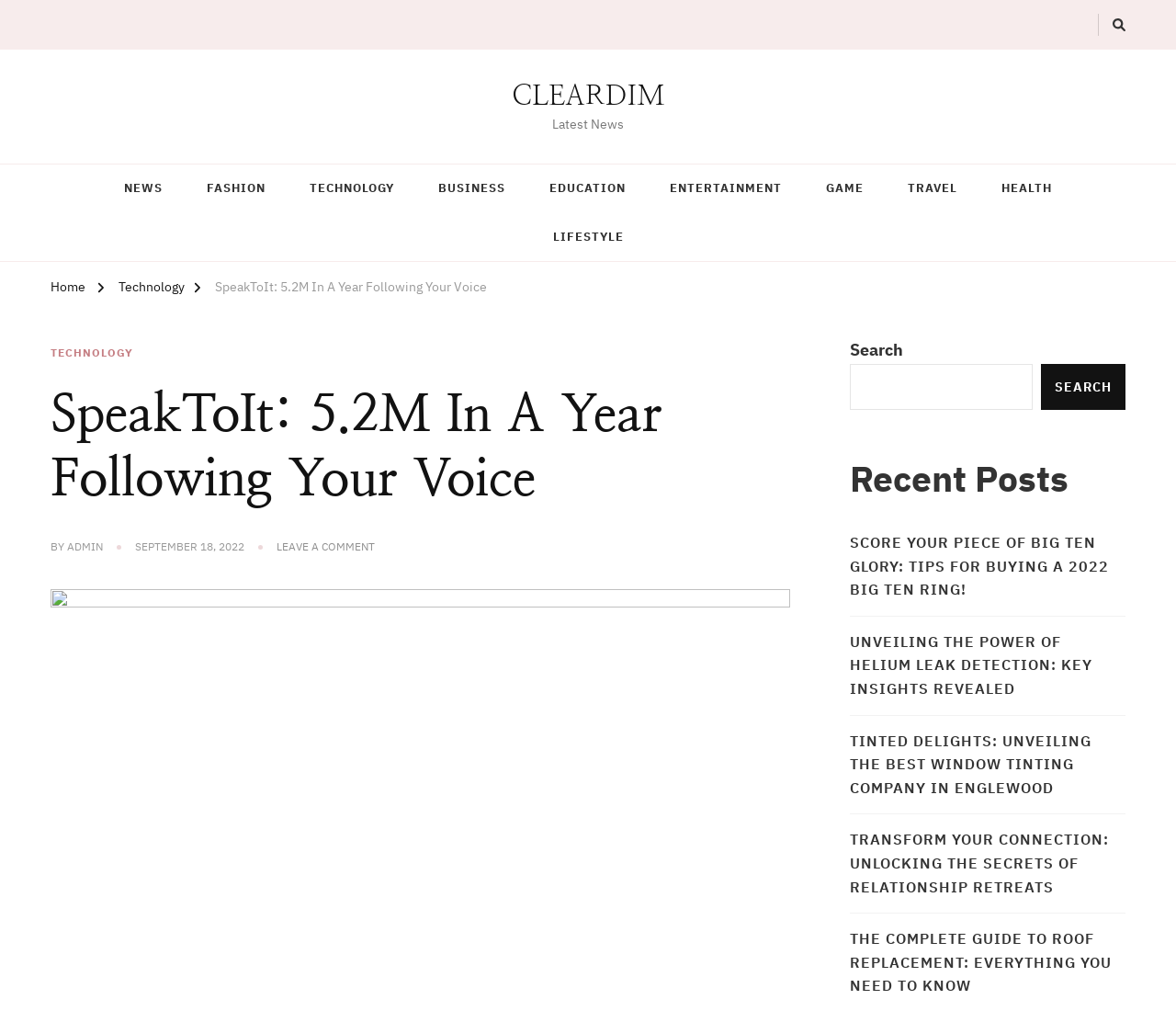Locate the bounding box coordinates of the UI element described by: "parent_node: SEARCH name="s"". Provide the coordinates as four float numbers between 0 and 1, formatted as [left, top, right, bottom].

[0.723, 0.356, 0.878, 0.401]